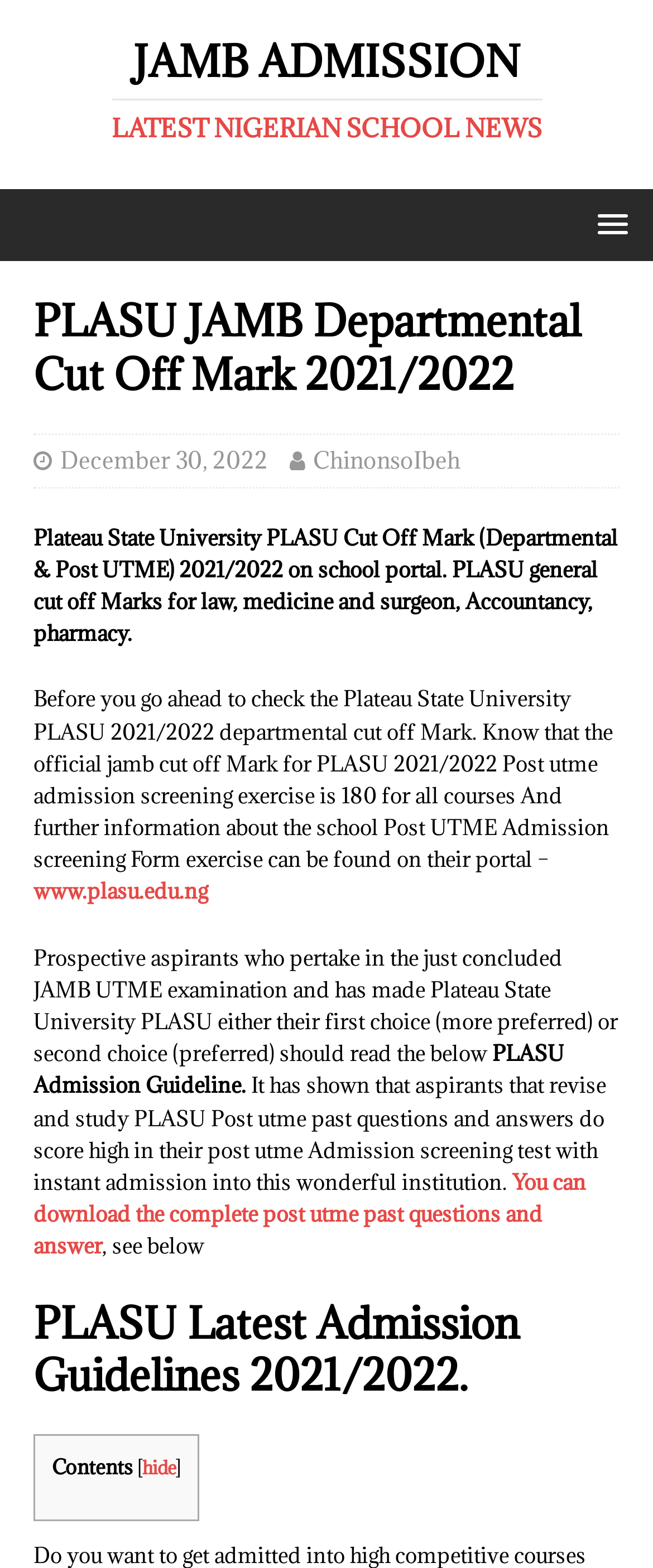Provide a one-word or short-phrase response to the question:
What is the author of the latest article?

ChinonsoIbeh